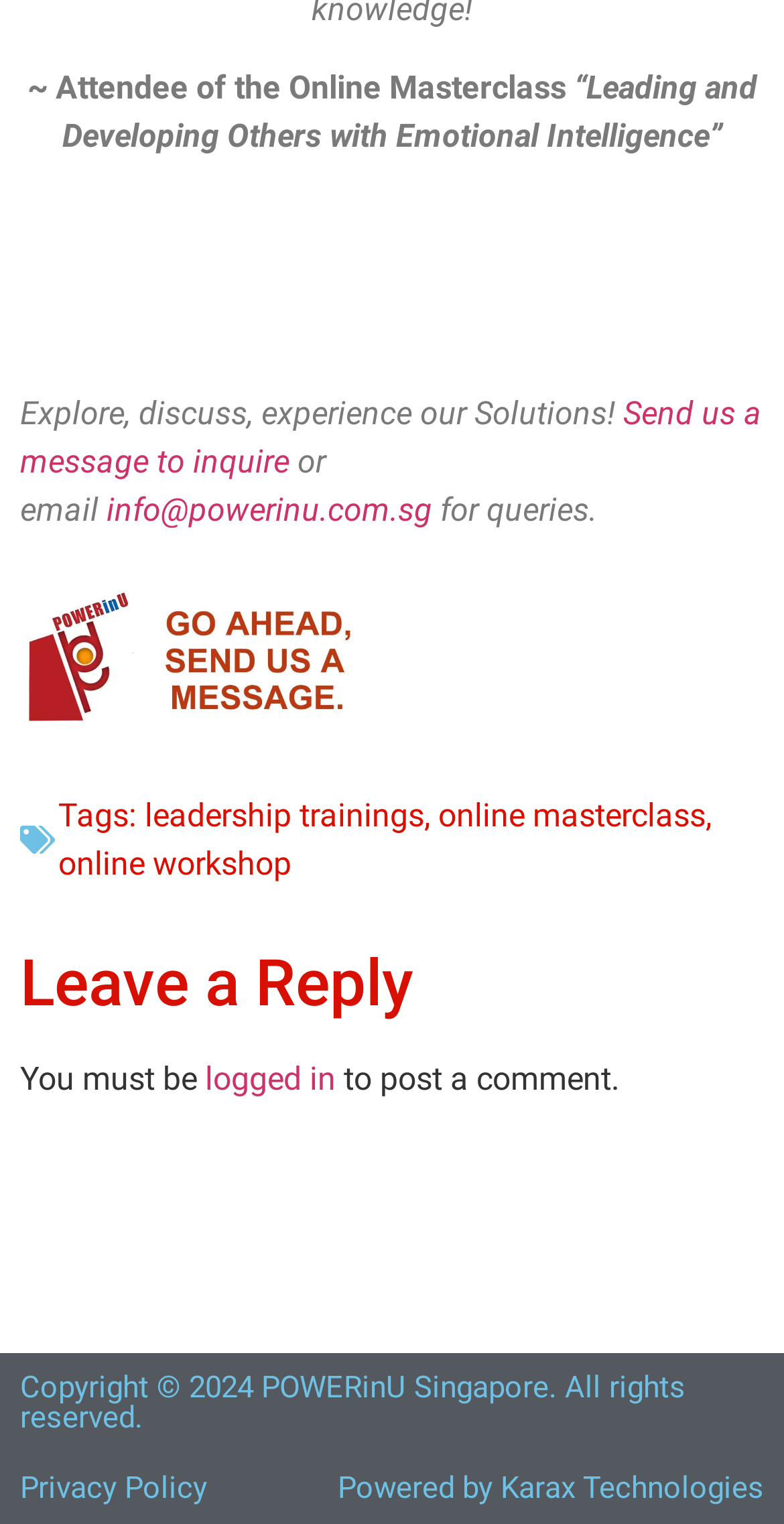Determine the bounding box coordinates of the region I should click to achieve the following instruction: "View online masterclass". Ensure the bounding box coordinates are four float numbers between 0 and 1, i.e., [left, top, right, bottom].

[0.559, 0.523, 0.9, 0.548]